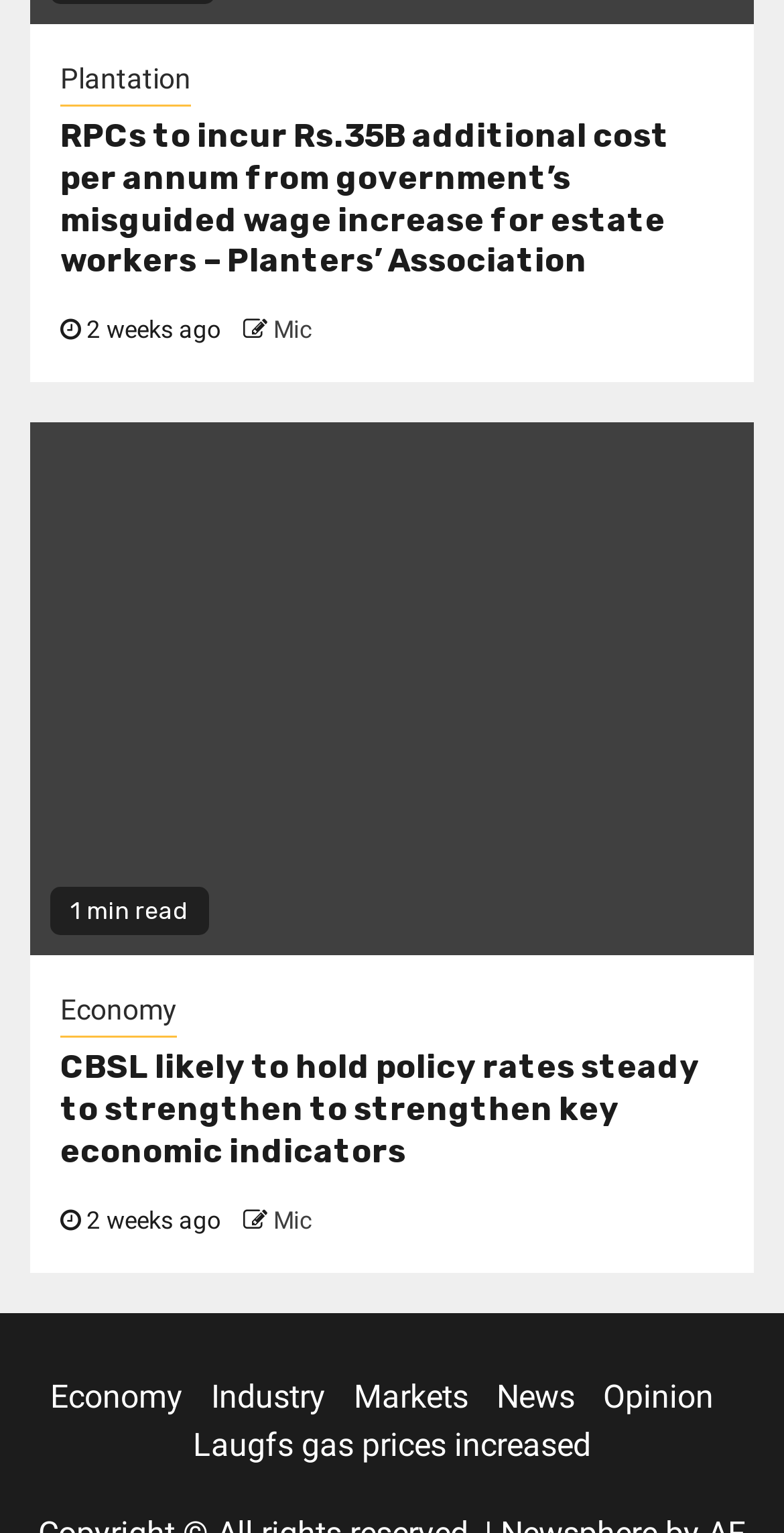How long does it take to read the article 'CBSL likely to hold policy rates steady to strengthen key economic indicators'?
Please answer the question with a single word or phrase, referencing the image.

1 min